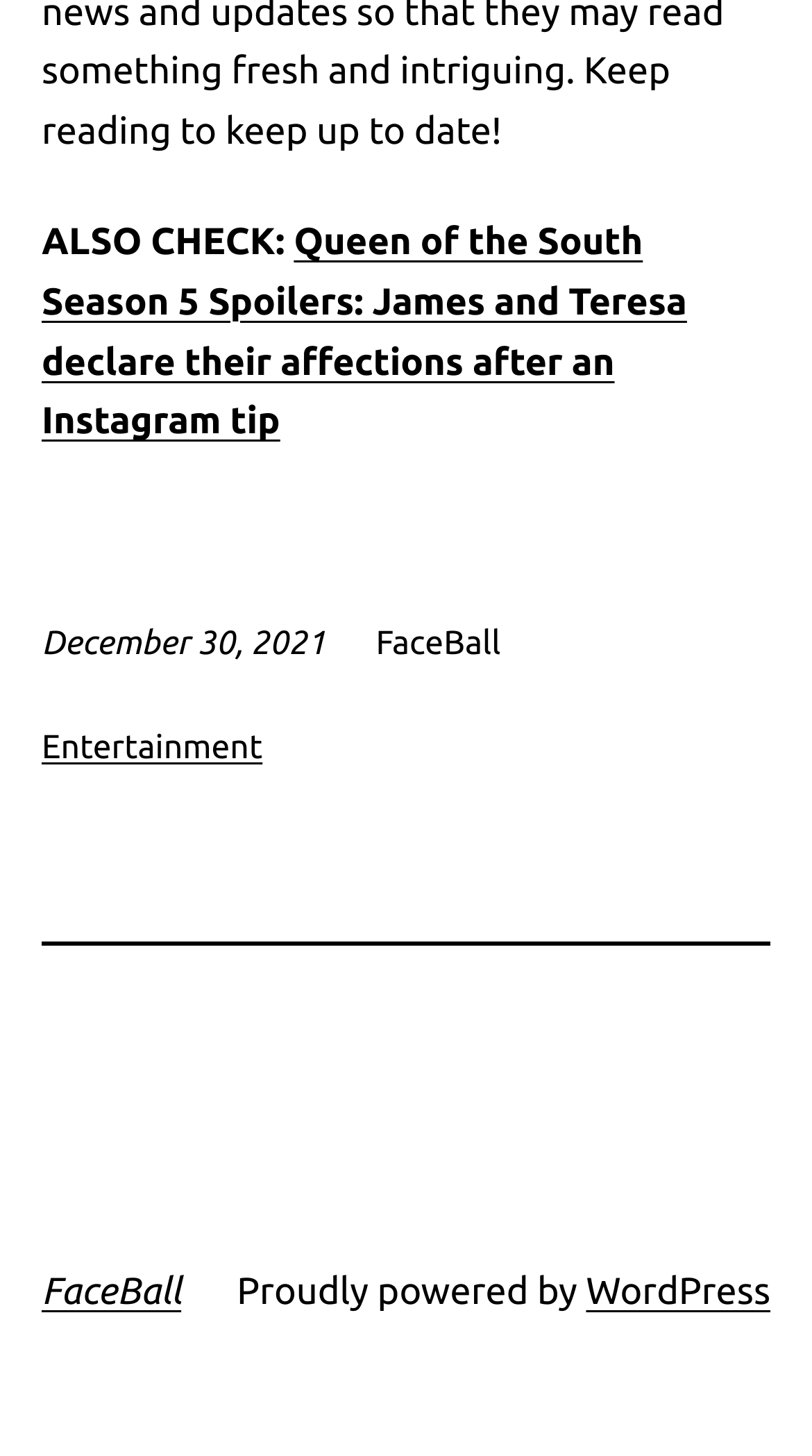What is the category of the article?
Refer to the image and give a detailed response to the question.

The category of the article can be found in the link element with the text 'Entertainment', which is located below the article title.